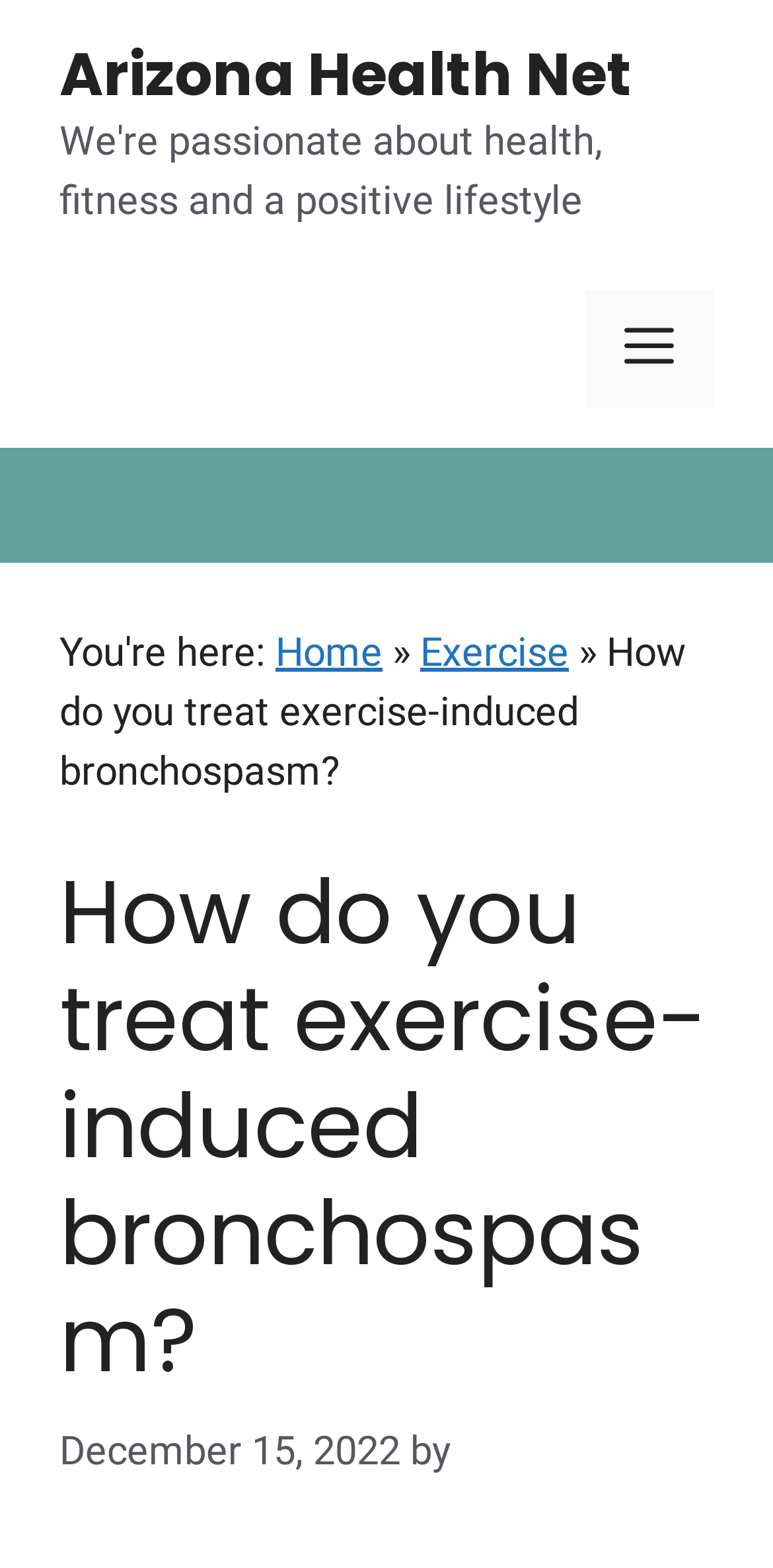Provide a one-word or short-phrase answer to the question:
How many breadcrumbs are there?

3